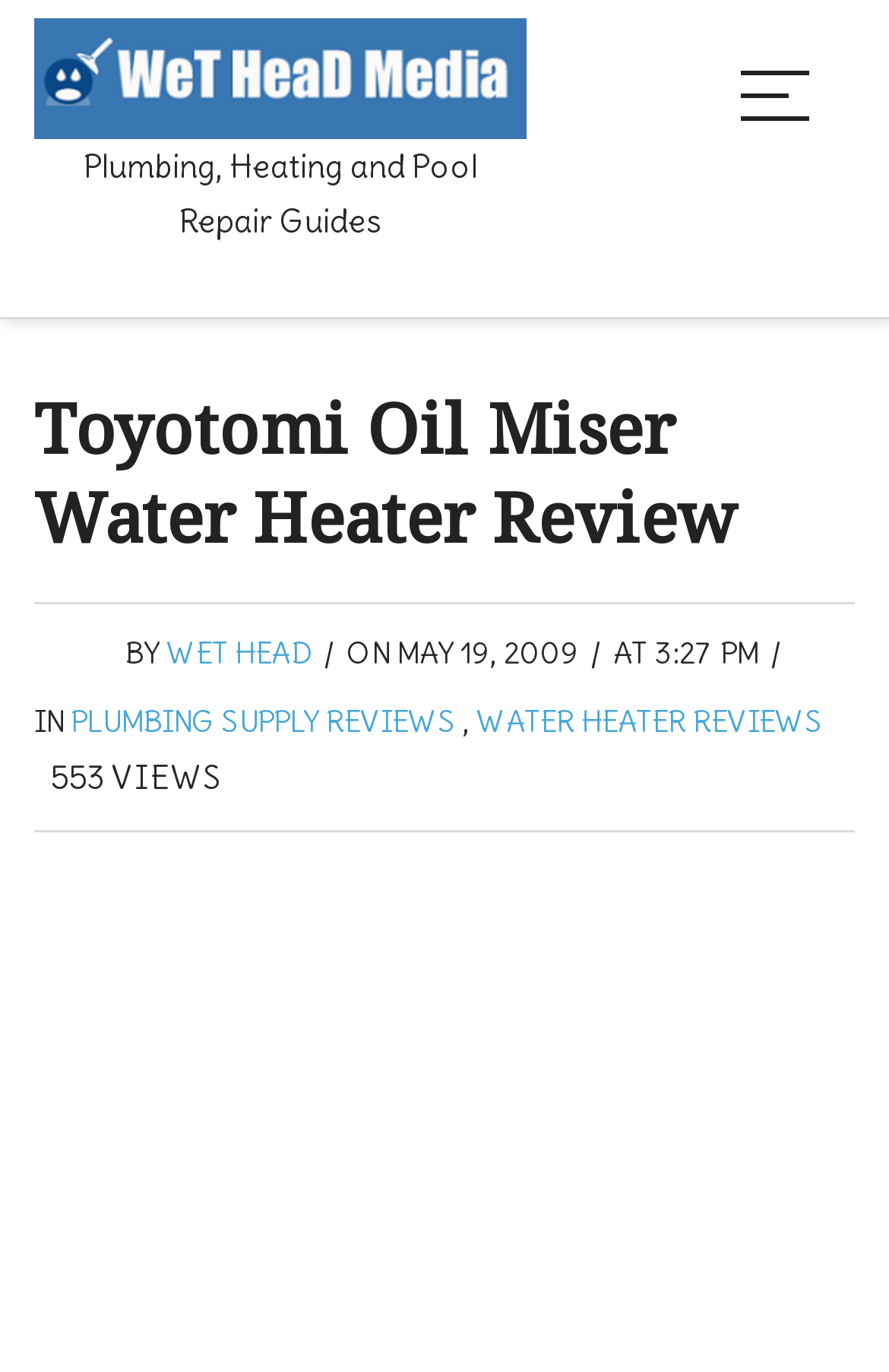What is the name of the website?
Please give a well-detailed answer to the question.

The name of the website can be found at the top left corner of the webpage, where there is a link and an image with the text 'Wet Head Media'.